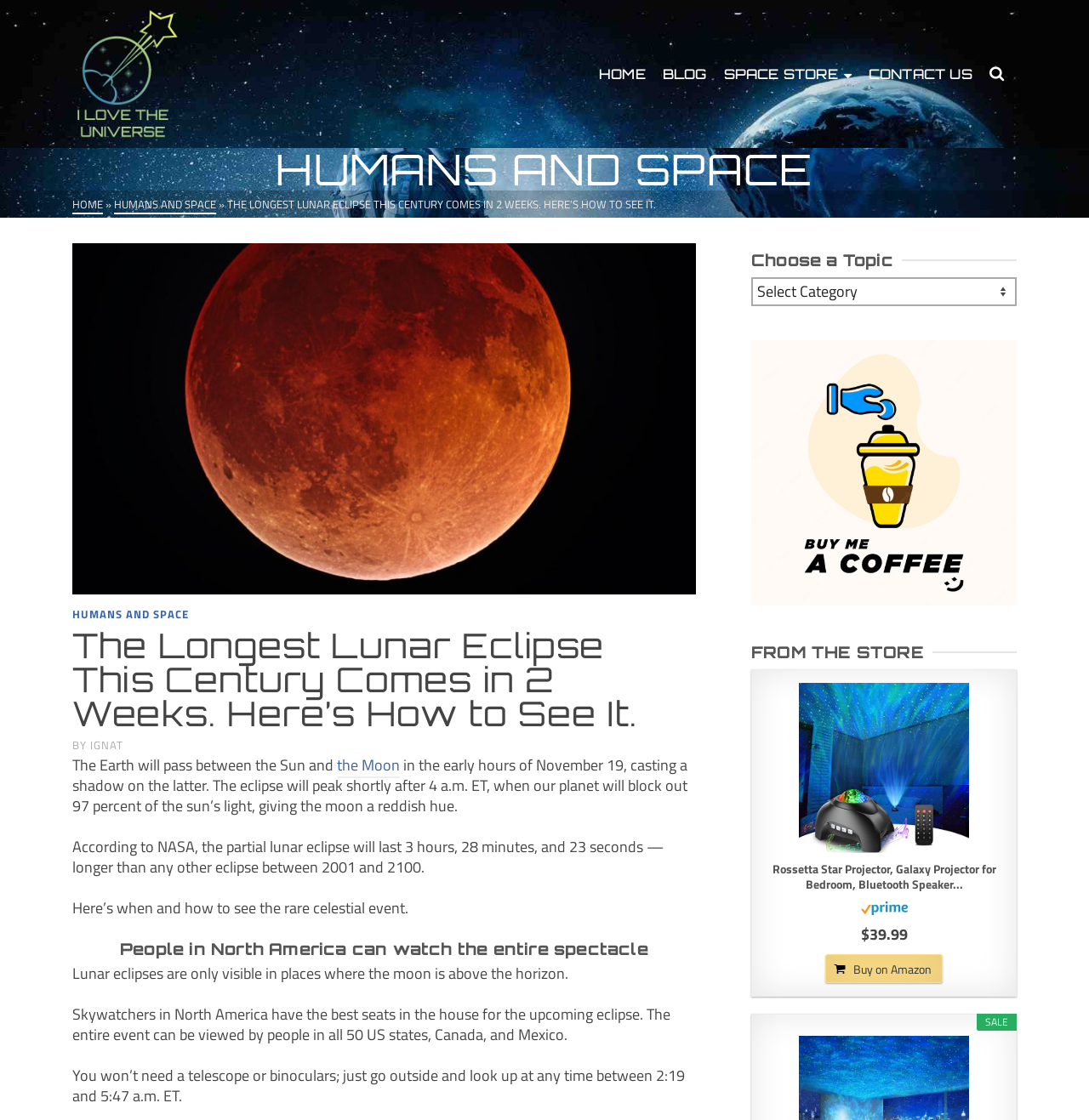What is the topic of the article?
Using the image as a reference, answer the question in detail.

Based on the webpage content, the topic of the article is about the lunar eclipse, specifically the longest lunar eclipse of the century, which is discussed in detail in the article.